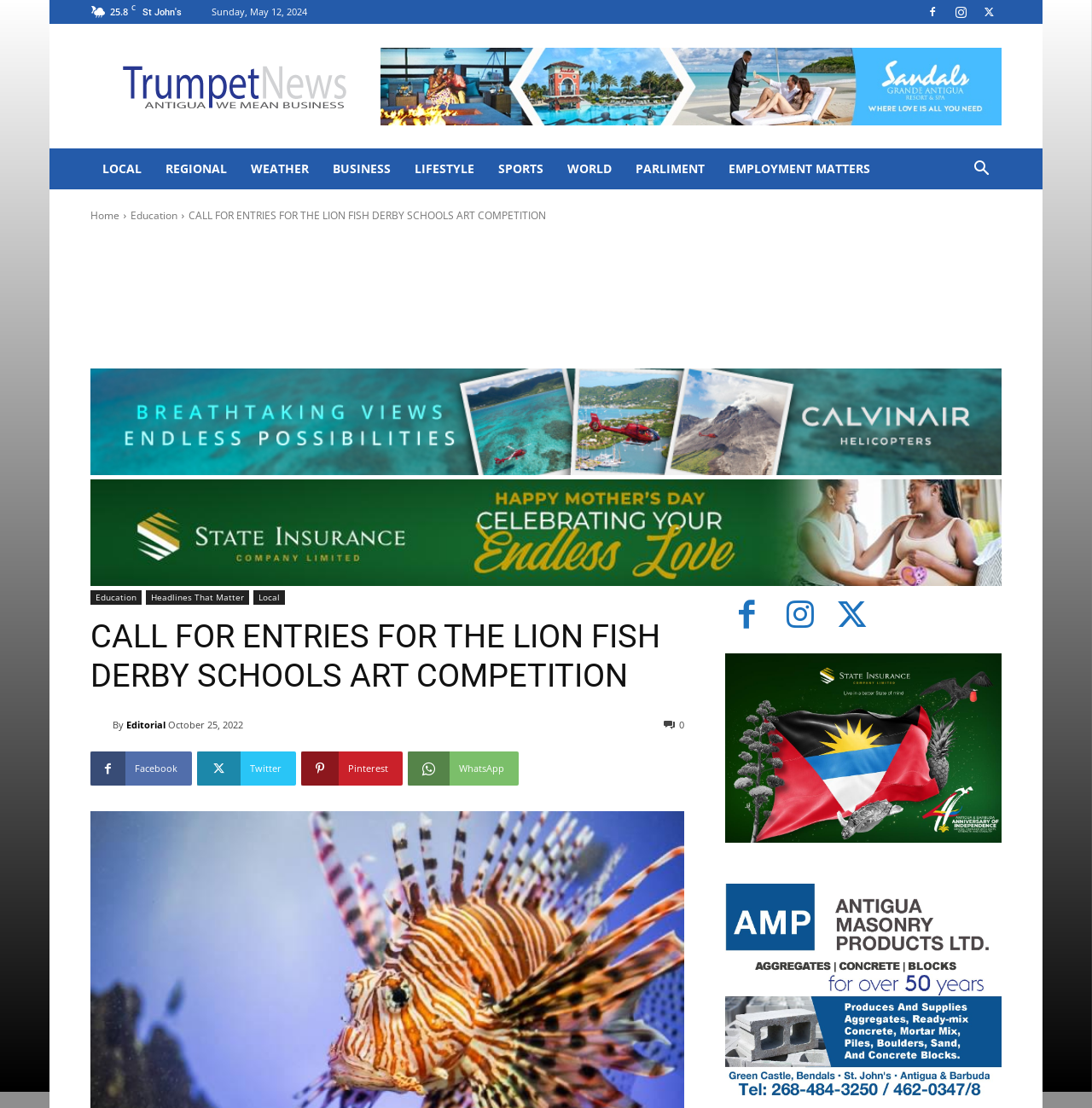Kindly determine the bounding box coordinates for the area that needs to be clicked to execute this instruction: "View the 'Editorial' section".

[0.083, 0.646, 0.103, 0.662]